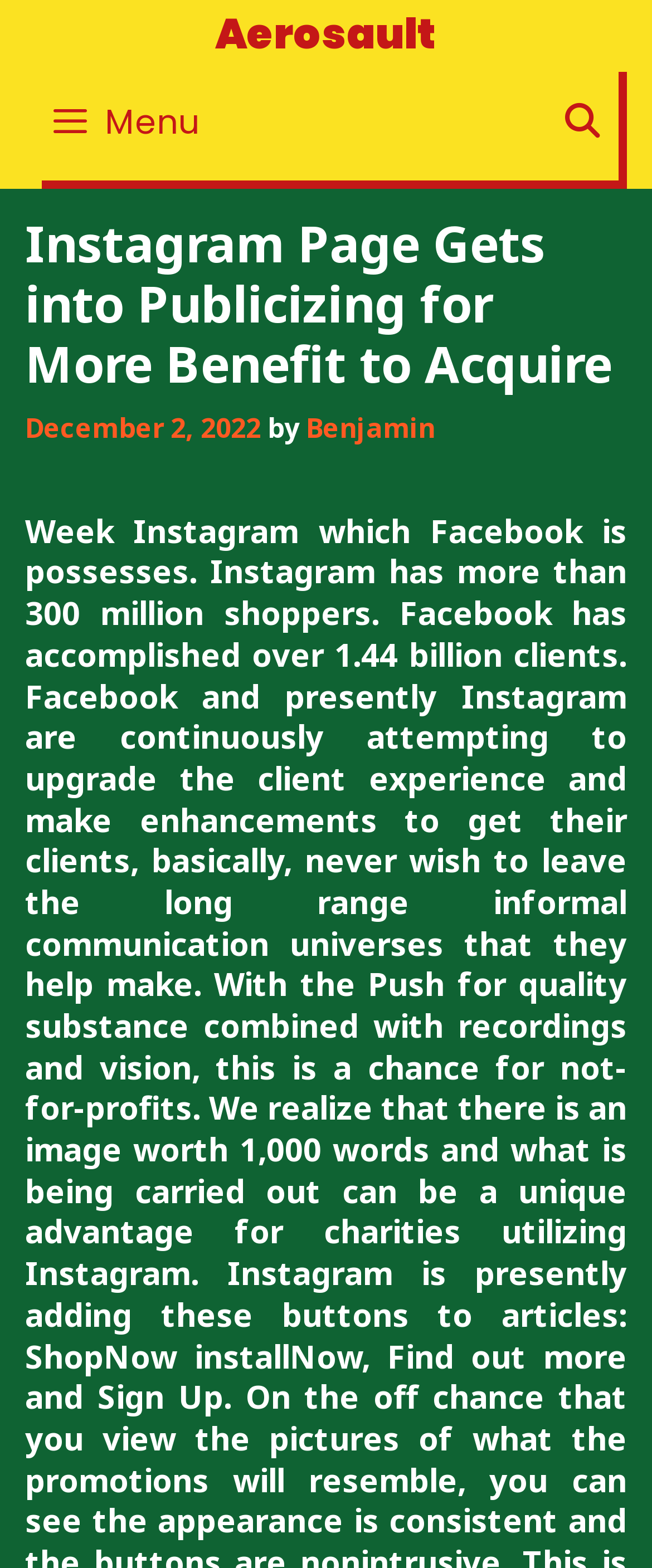Give a detailed overview of the webpage's appearance and contents.

The webpage appears to be a blog post or article page. At the top, there is a title "Instagram Page Gets into Publicizing for More Benefit to Acquire" which is also the main heading of the page. Below the title, there is a date "December 2, 2022" and an author's name "Benjamin". 

On the top-right corner, there is a search bar with a magnifying glass icon and the text "SEARCH". Next to the search bar, there is a menu button with three horizontal lines icon, which is not expanded by default. 

On the top-left corner, there is a link to "Aerosault", which is likely the website's name or a brand name. 

The overall structure of the page is simple, with a clear hierarchy of elements. The title and metadata are prominently displayed at the top, followed by the search bar and menu button.